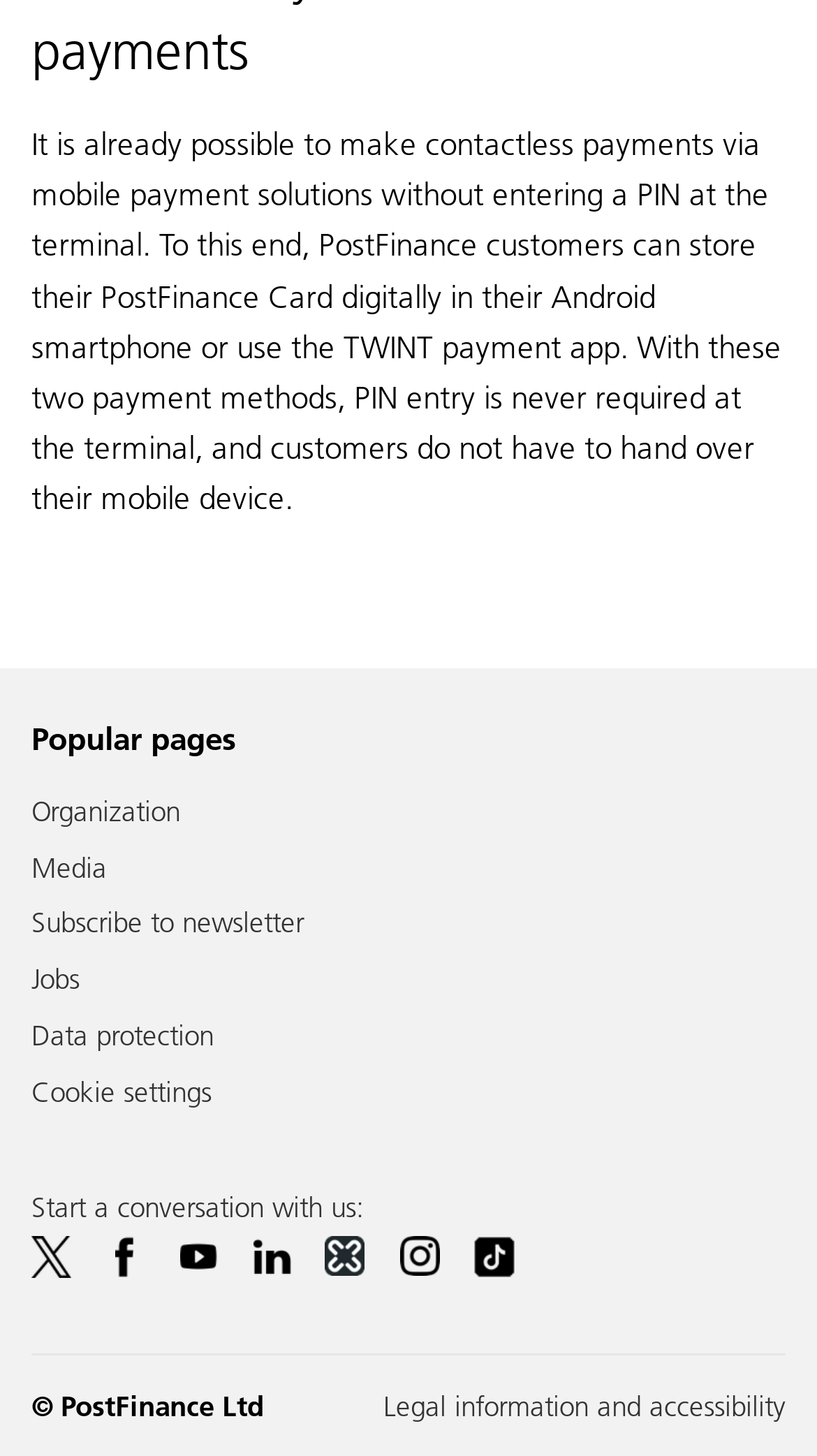What is the purpose of the TWINT payment app?
Please provide a single word or phrase in response based on the screenshot.

Make contactless payments